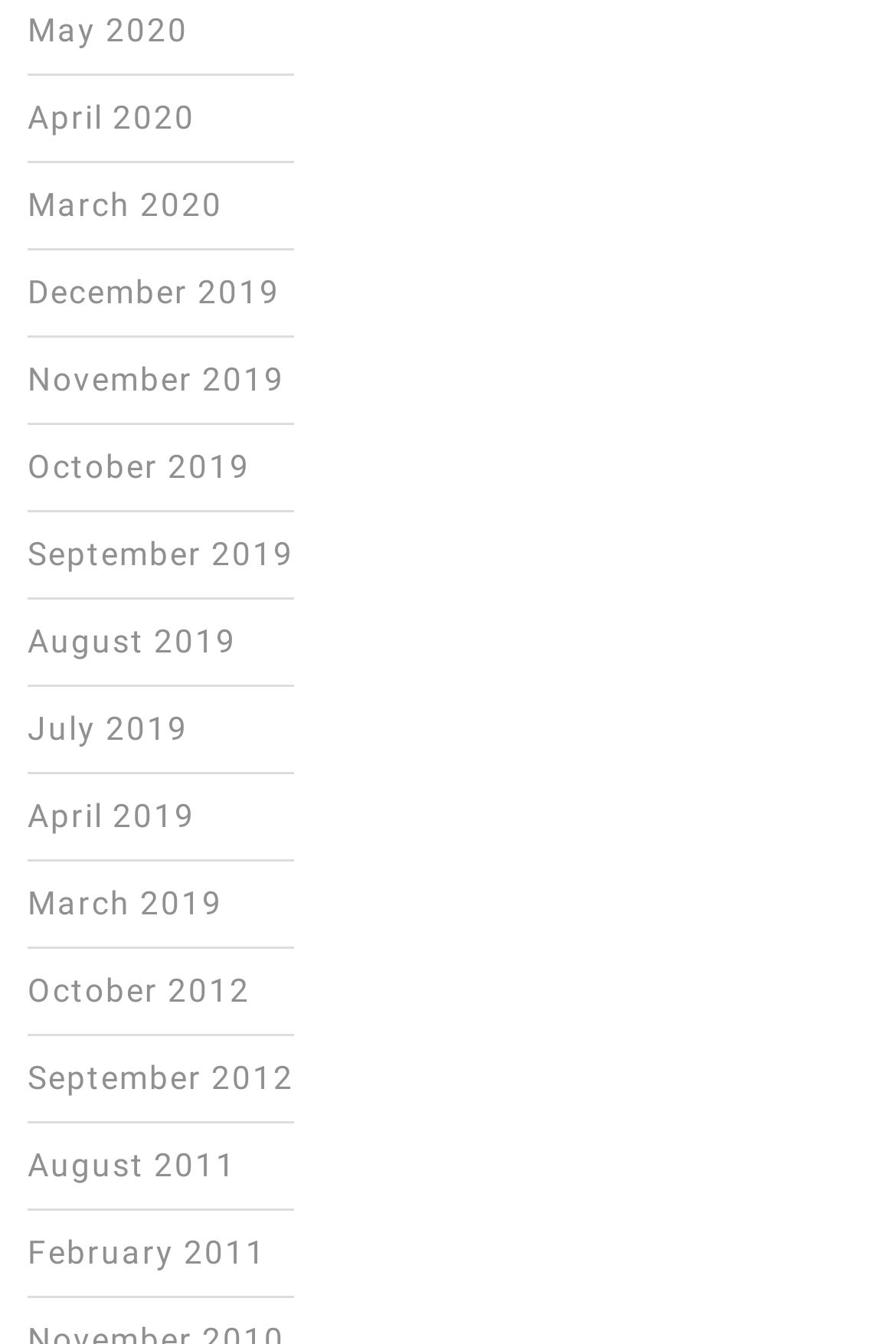Can you find the bounding box coordinates for the element to click on to achieve the instruction: "view March 2020"?

[0.031, 0.138, 0.249, 0.165]